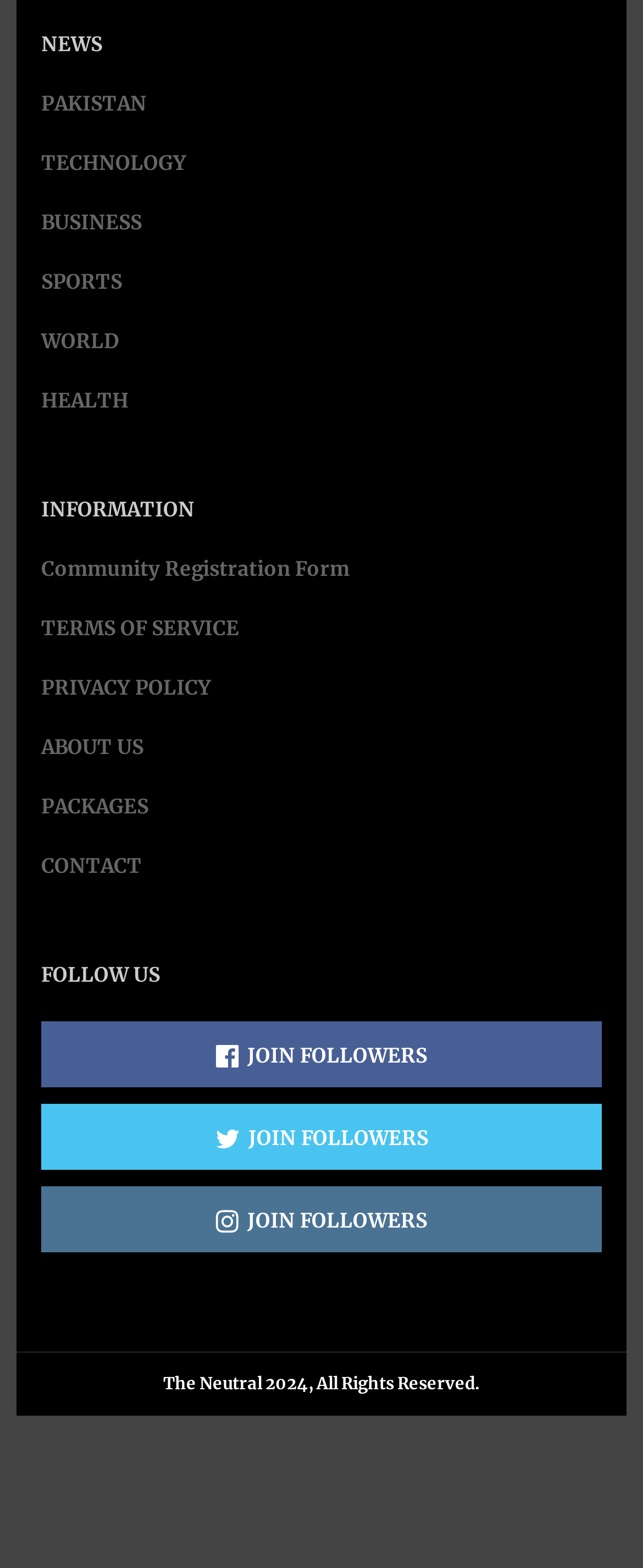Please mark the clickable region by giving the bounding box coordinates needed to complete this instruction: "Search for something".

None